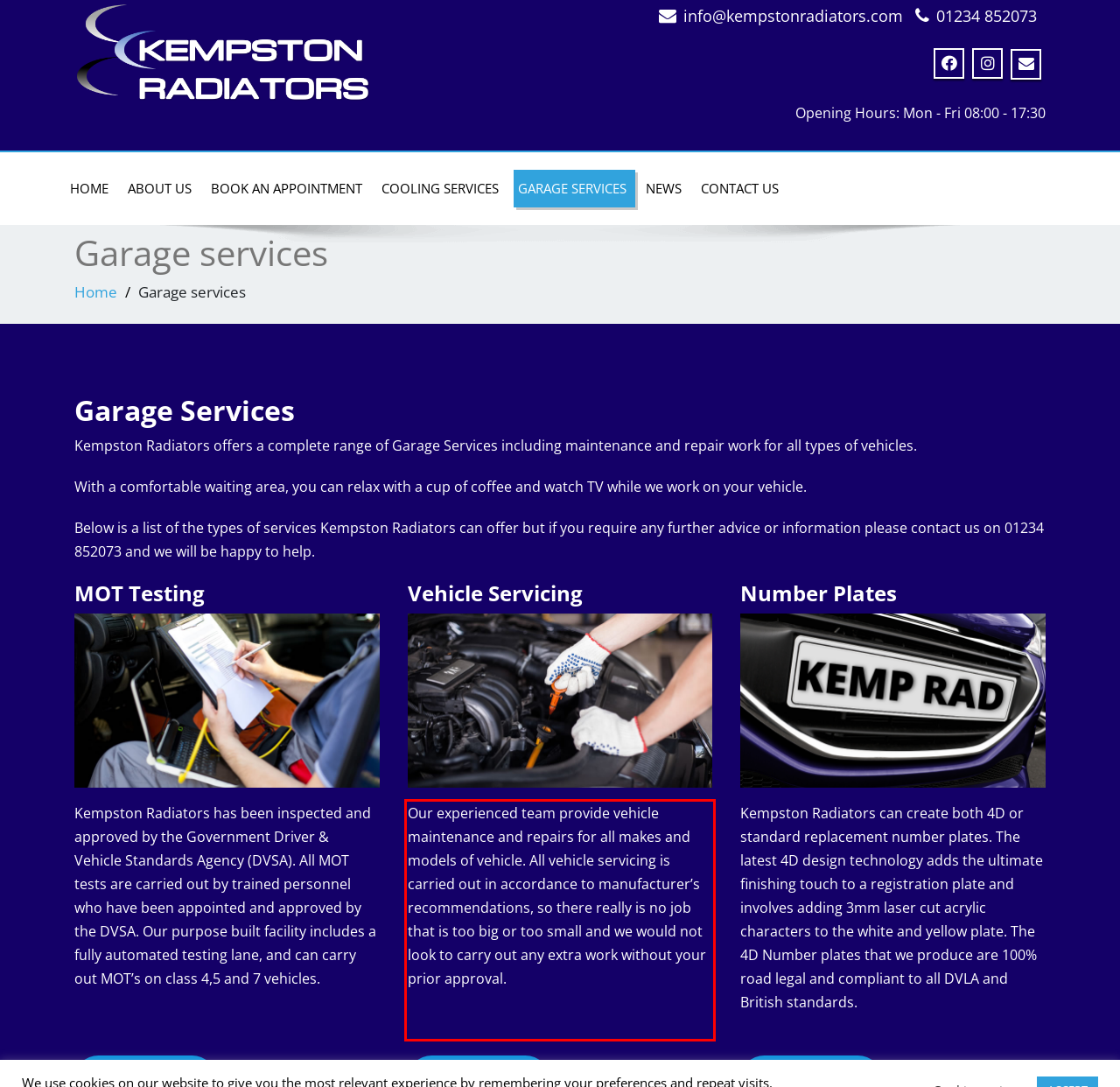You have a screenshot of a webpage where a UI element is enclosed in a red rectangle. Perform OCR to capture the text inside this red rectangle.

Our experienced team provide vehicle maintenance and repairs for all makes and models of vehicle. All vehicle servicing is carried out in accordance to manufacturer’s recommendations, so there really is no job that is too big or too small and we would not look to carry out any extra work without your prior approval.